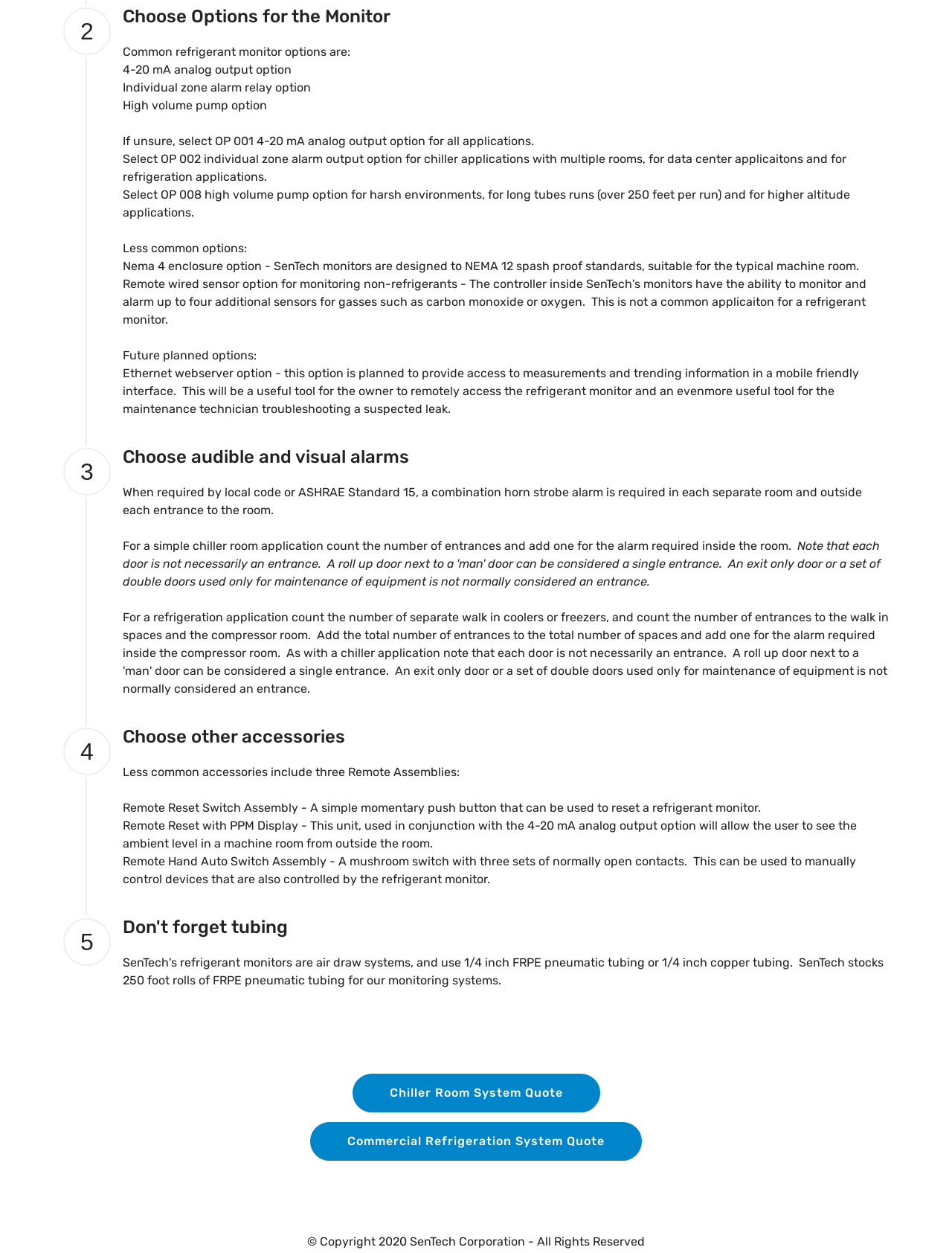Give a one-word or one-phrase response to the question: 
What is the company name mentioned on the webpage?

SenTech Corporation